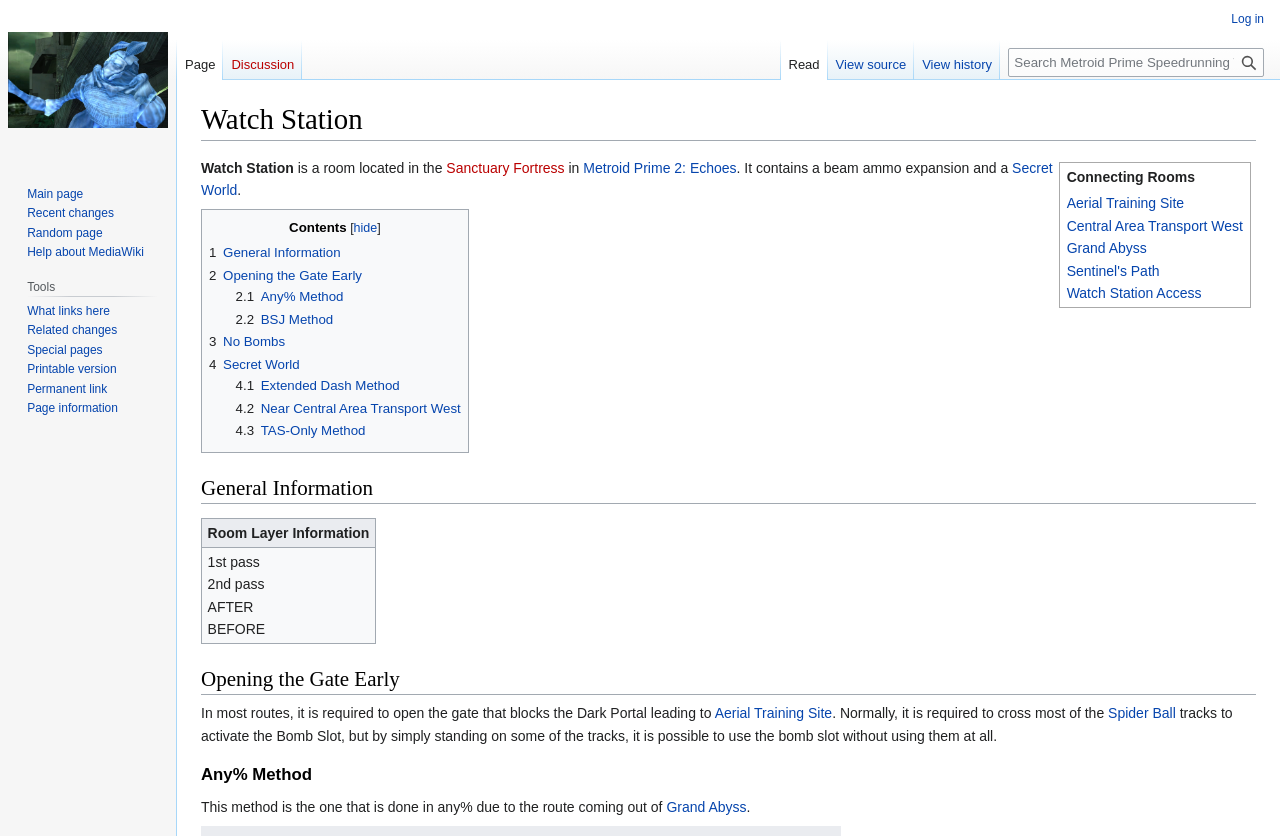Locate the bounding box coordinates of the item that should be clicked to fulfill the instruction: "Log in".

[0.962, 0.014, 0.988, 0.031]